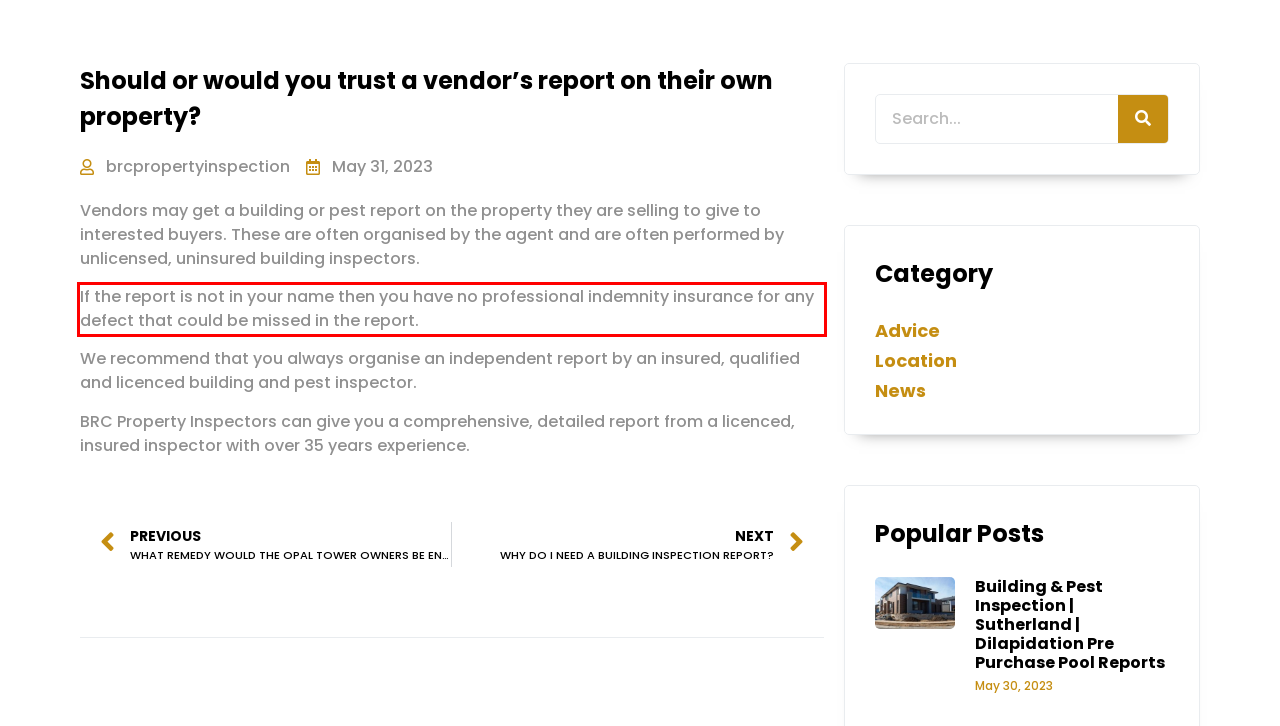Given a screenshot of a webpage containing a red bounding box, perform OCR on the text within this red bounding box and provide the text content.

If the report is not in your name then you have no professional indemnity insurance for any defect that could be missed in the report.